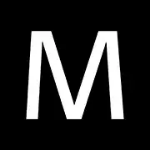What type of investments does Masterworks specialize in? Refer to the image and provide a one-word or short phrase answer.

Blue chip art